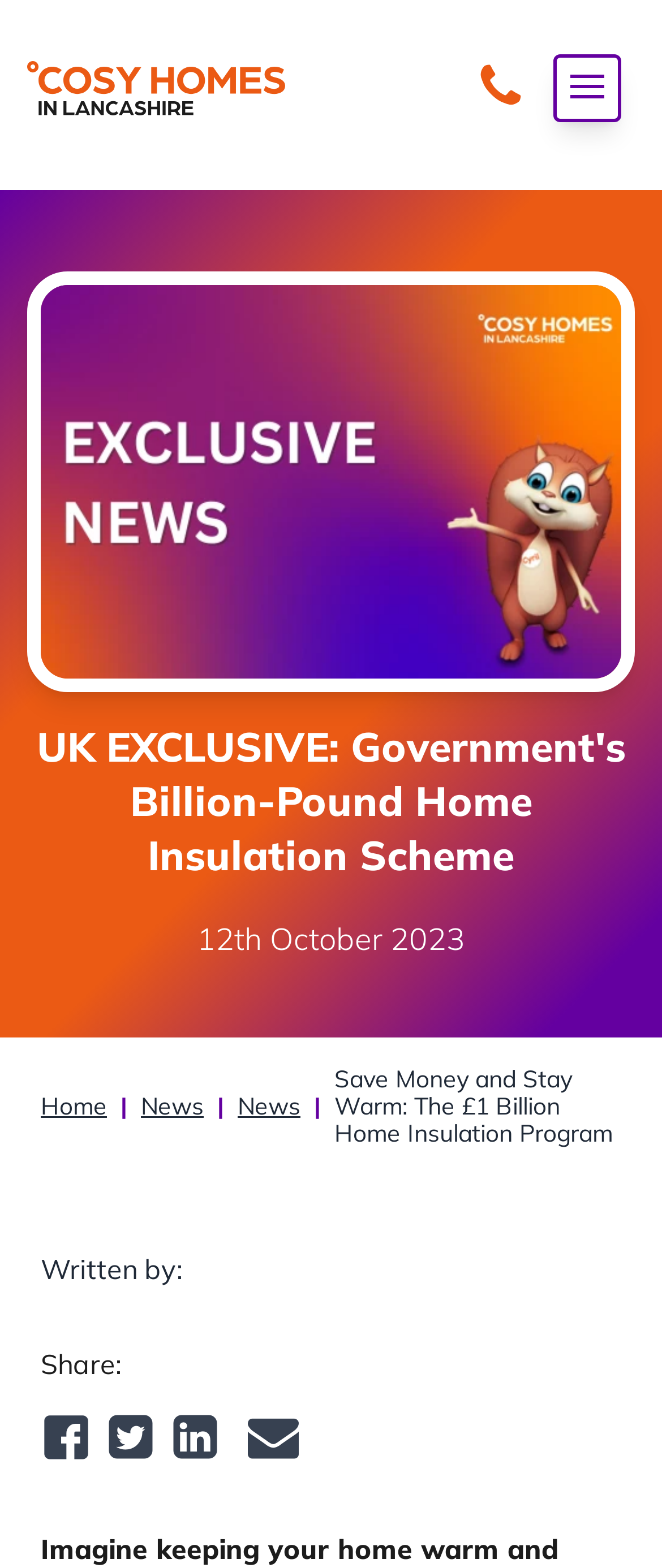Identify the bounding box coordinates necessary to click and complete the given instruction: "Go to the News page".

[0.213, 0.696, 0.308, 0.714]